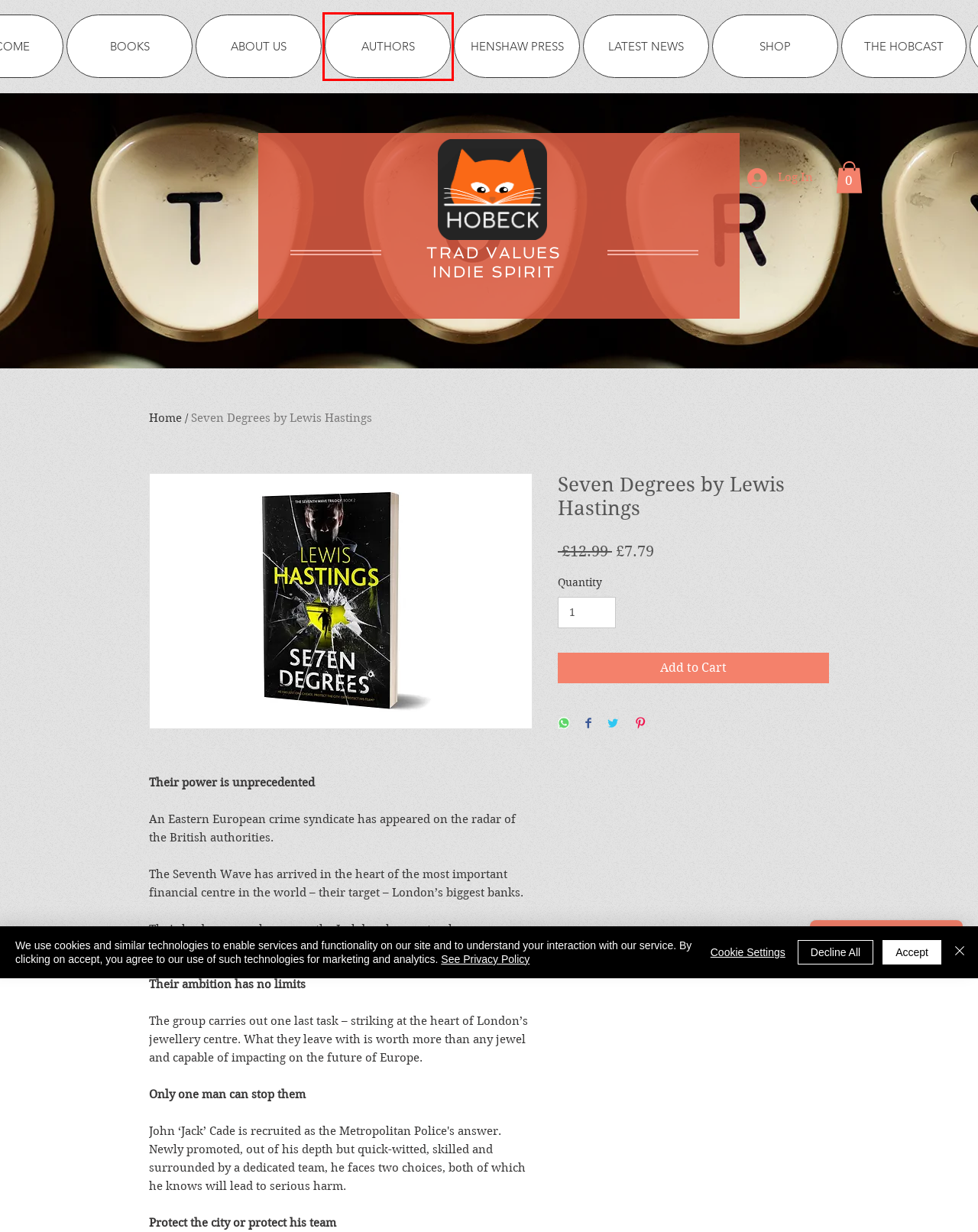Observe the provided screenshot of a webpage with a red bounding box around a specific UI element. Choose the webpage description that best fits the new webpage after you click on the highlighted element. These are your options:
A. BOOKS | Hobeck Books
B. THE HOBCAST | Hobeck Books
C. ABOUT US | Hobeck Books
D. HENSHAW PRESS | Hobeck Books
E. AUTHORS | Hobeck Books
F. Privacy Policy | Hobeck Books
G. LATEST NEWS | Hobeck Books
H. SHOP | Hobeck Books

E